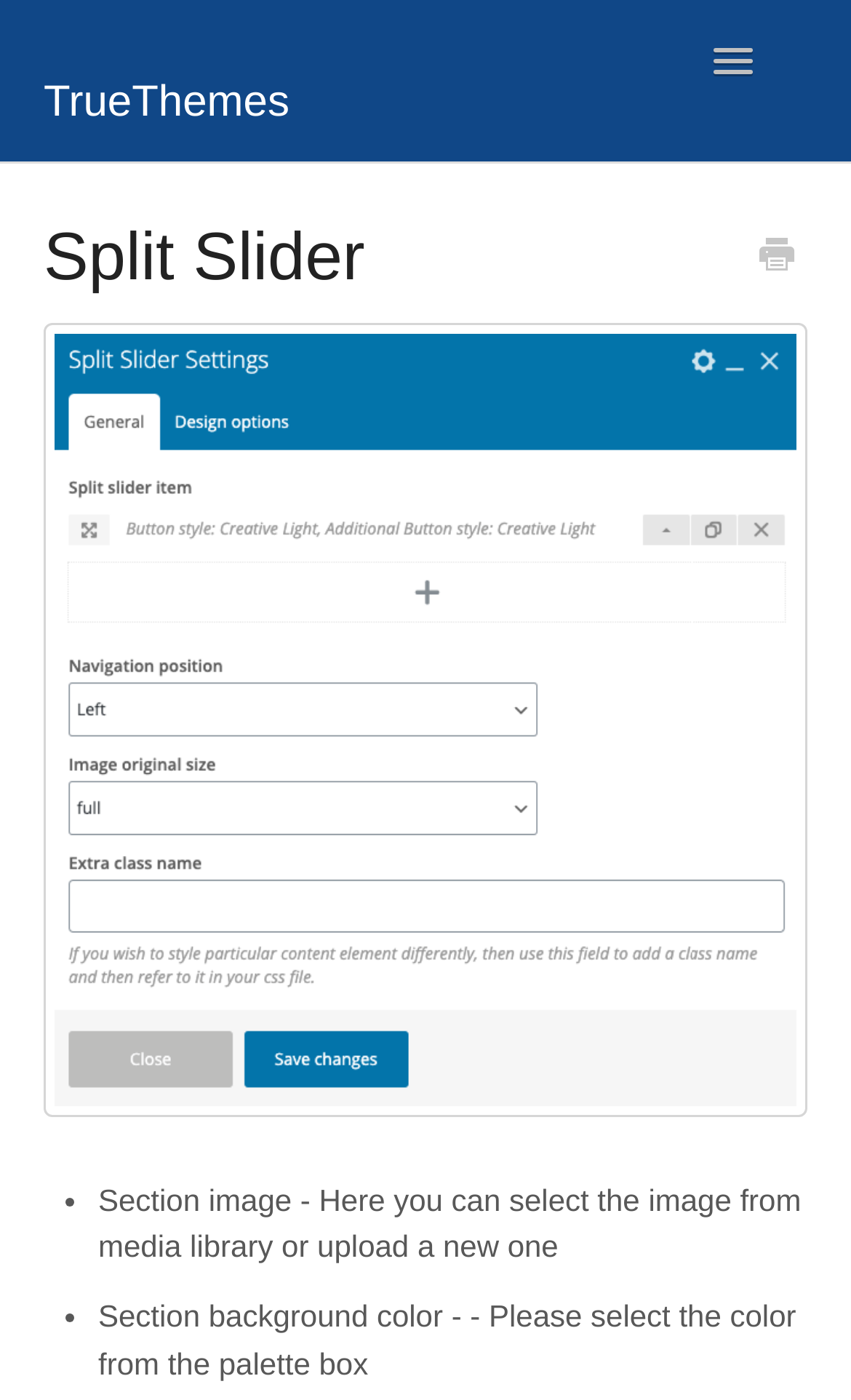Please provide a one-word or phrase answer to the question: 
Can you print the article?

Yes